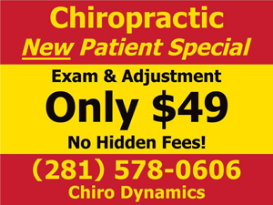Illustrate the image with a detailed caption.

The image promotes a "New Patient Special" at Chiro Dynamics, featuring a bold and striking design. The vibrant red and yellow background draws attention to the offer, which includes an exam and adjustment for only $49, highlighted prominently in large black text. The advertisement assures potential clients of "No Hidden Fees!" and provides contact information, including a phone number, (281) 578-0606, for easy access to scheduling appointments. This promotional message aims to attract new patients to the chiropractic service by emphasizing affordability and transparency.